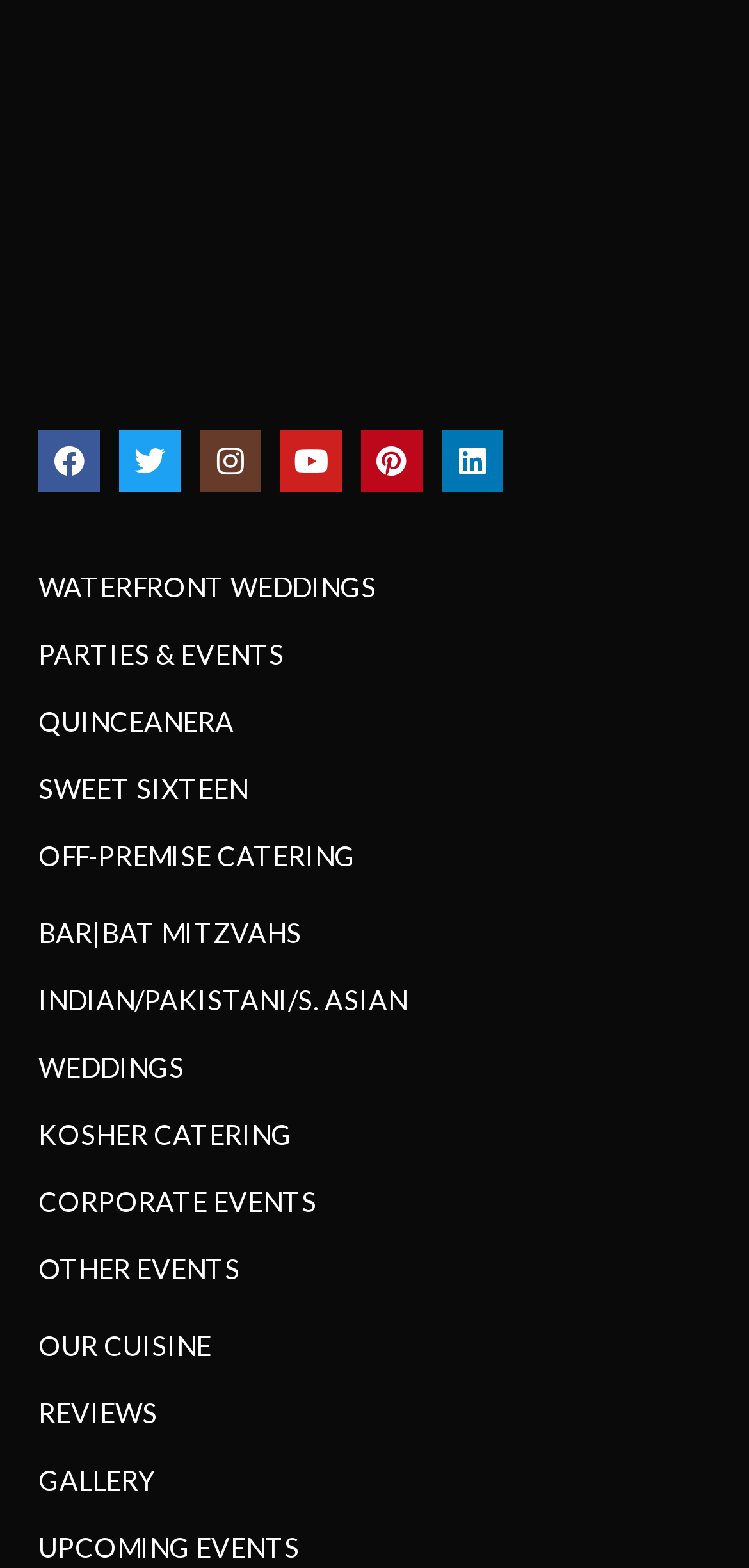Point out the bounding box coordinates of the section to click in order to follow this instruction: "Explore Our Cuisine".

[0.051, 0.846, 0.949, 0.871]